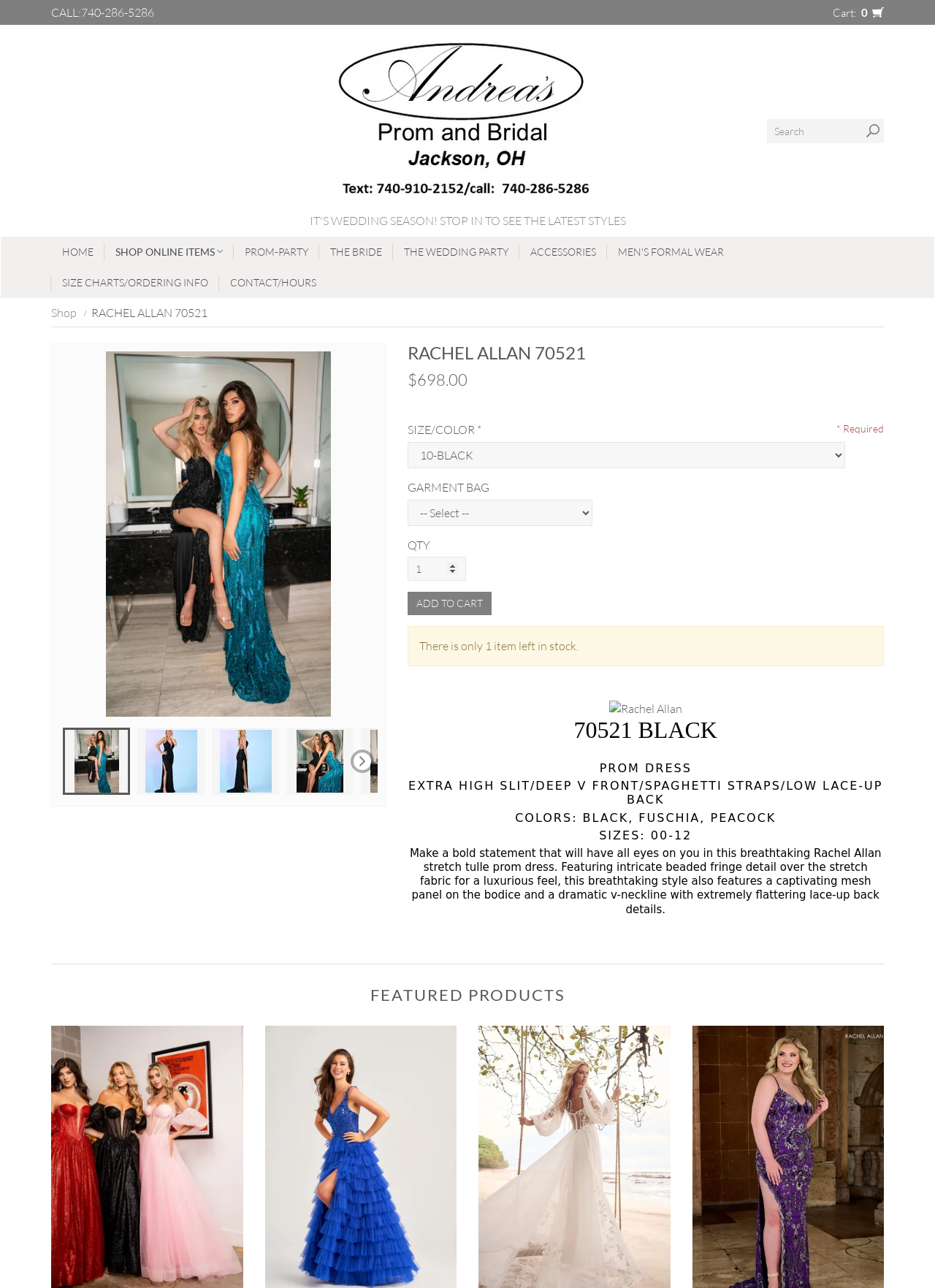Could you find the bounding box coordinates of the clickable area to complete this instruction: "Call the store"?

[0.055, 0.003, 0.165, 0.016]